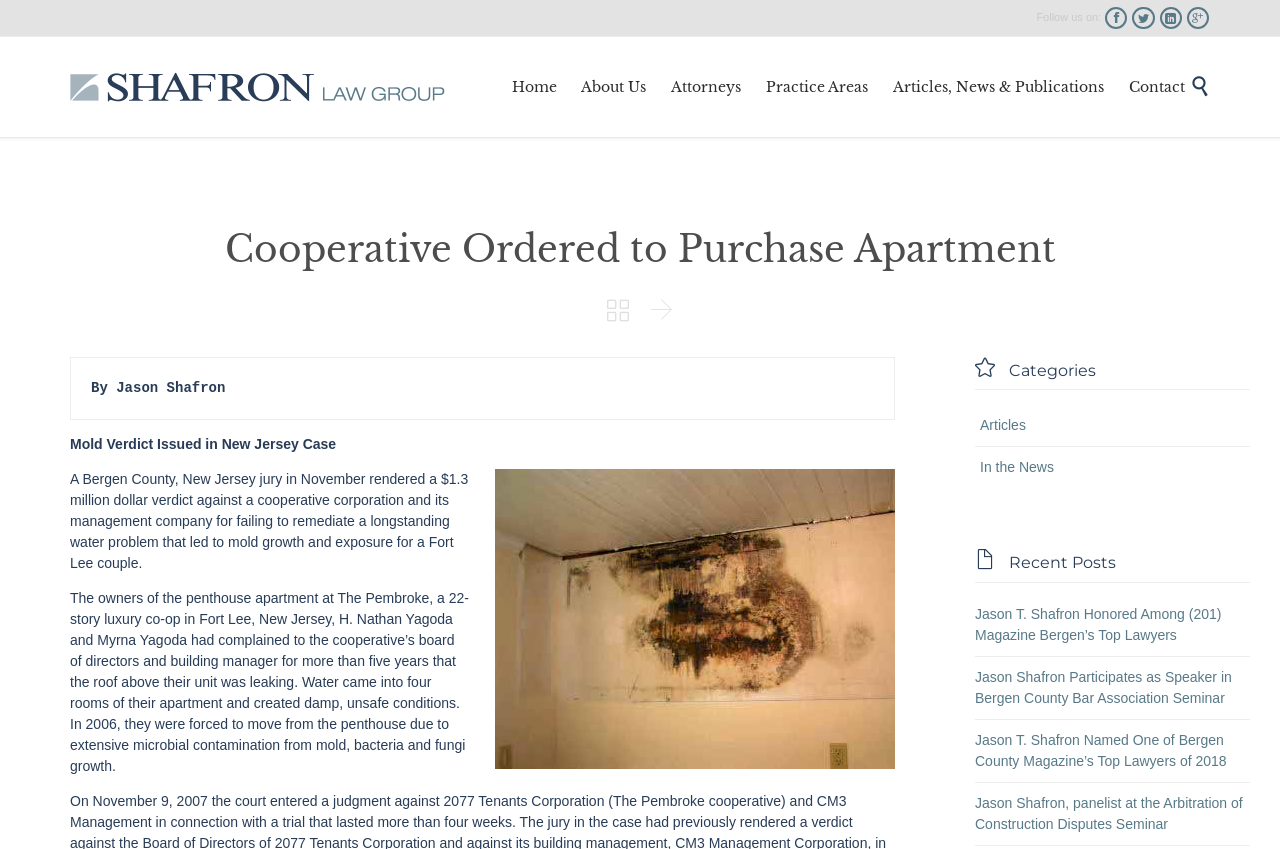Calculate the bounding box coordinates for the UI element based on the following description: "". Ensure the coordinates are four float numbers between 0 and 1, i.e., [left, top, right, bottom].

[0.927, 0.008, 0.945, 0.034]